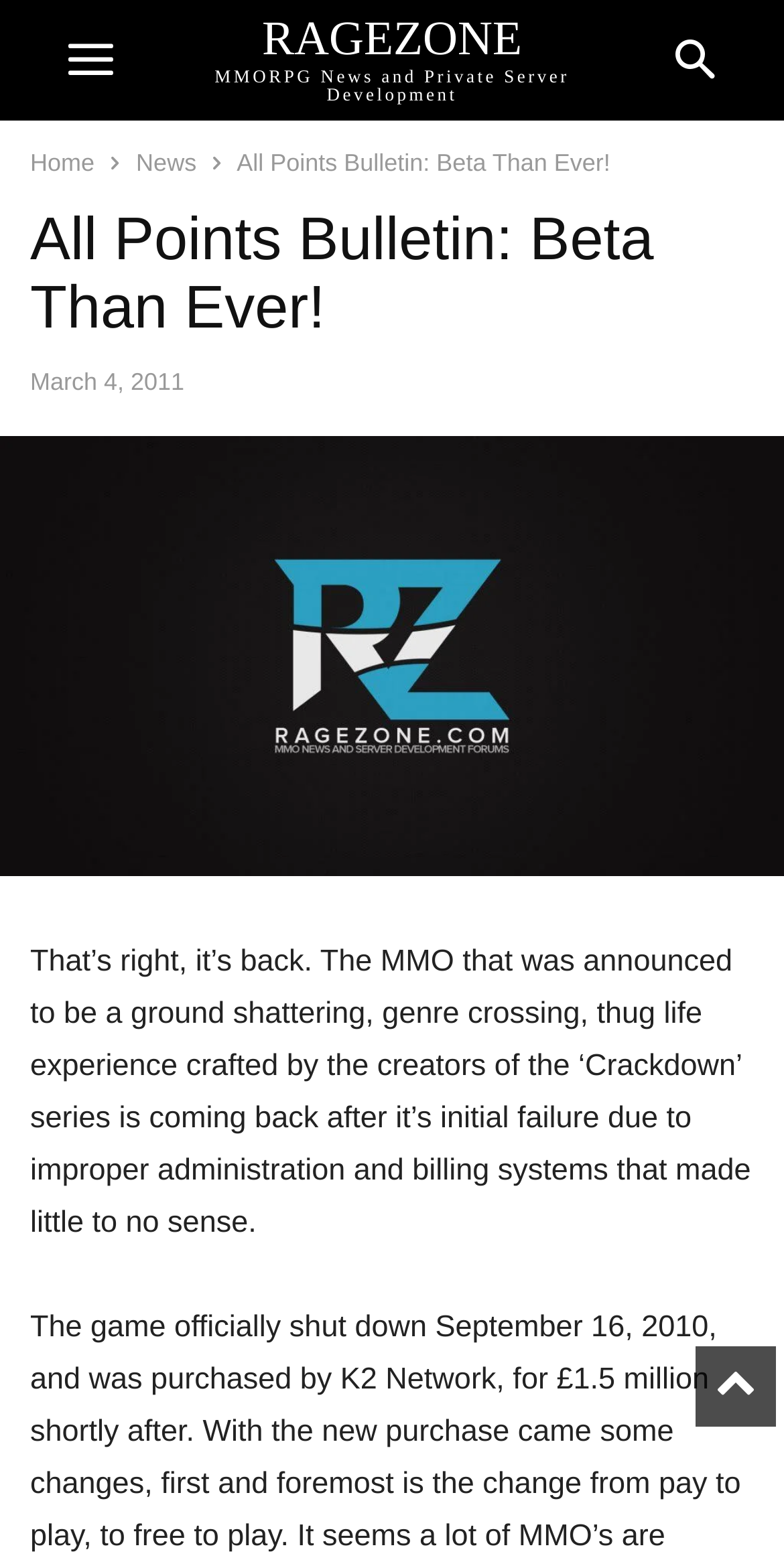Please look at the image and answer the question with a detailed explanation: What is the date of the news article?

I found the answer by examining the time element with the bounding box coordinates [0.038, 0.235, 0.235, 0.252] which contains a static text element with the text 'March 4, 2011'. This indicates that the news article was published on this date.